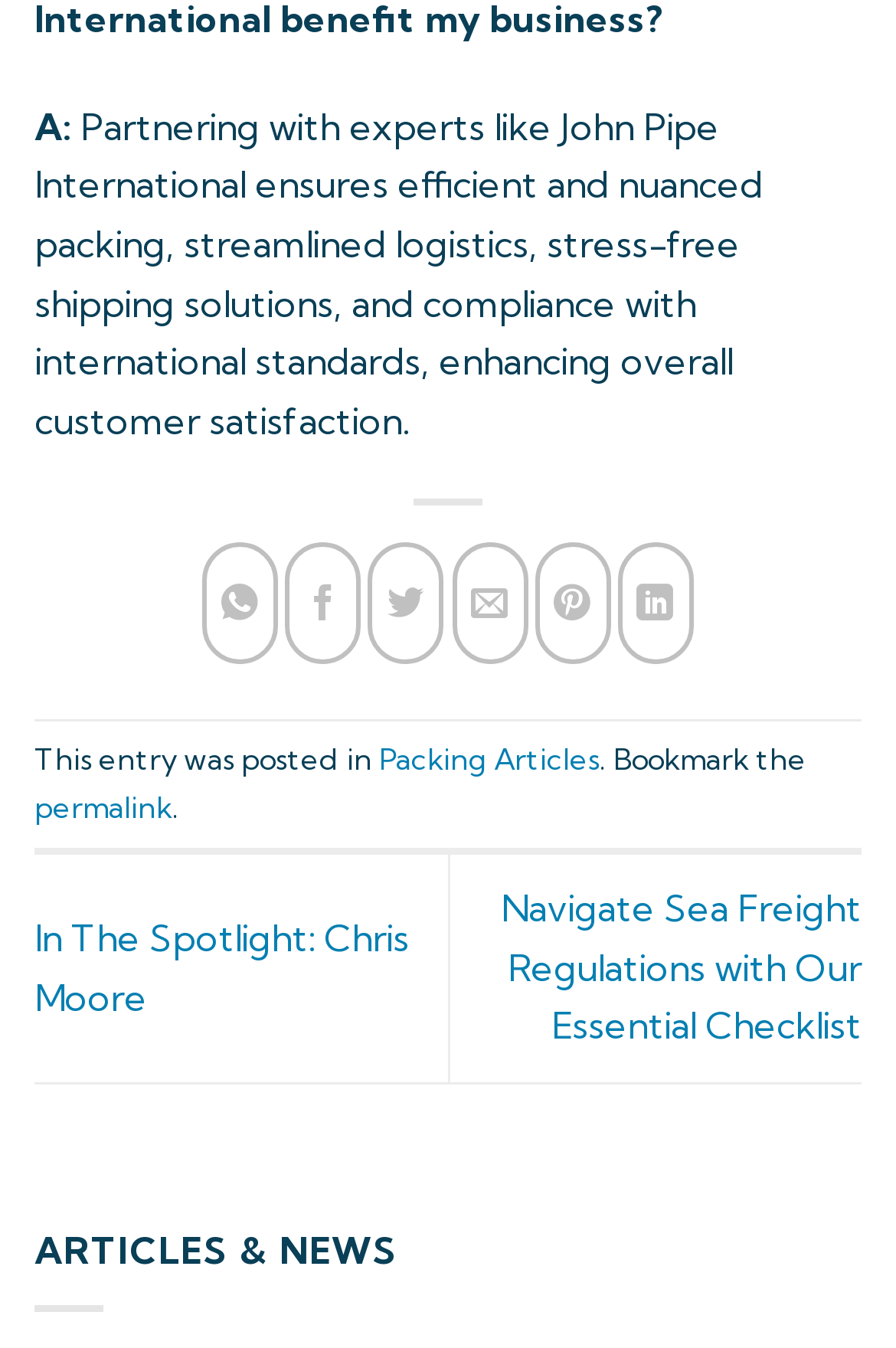Identify the bounding box coordinates of the clickable section necessary to follow the following instruction: "View In The Spotlight: Chris Moore". The coordinates should be presented as four float numbers from 0 to 1, i.e., [left, top, right, bottom].

[0.038, 0.678, 0.456, 0.756]